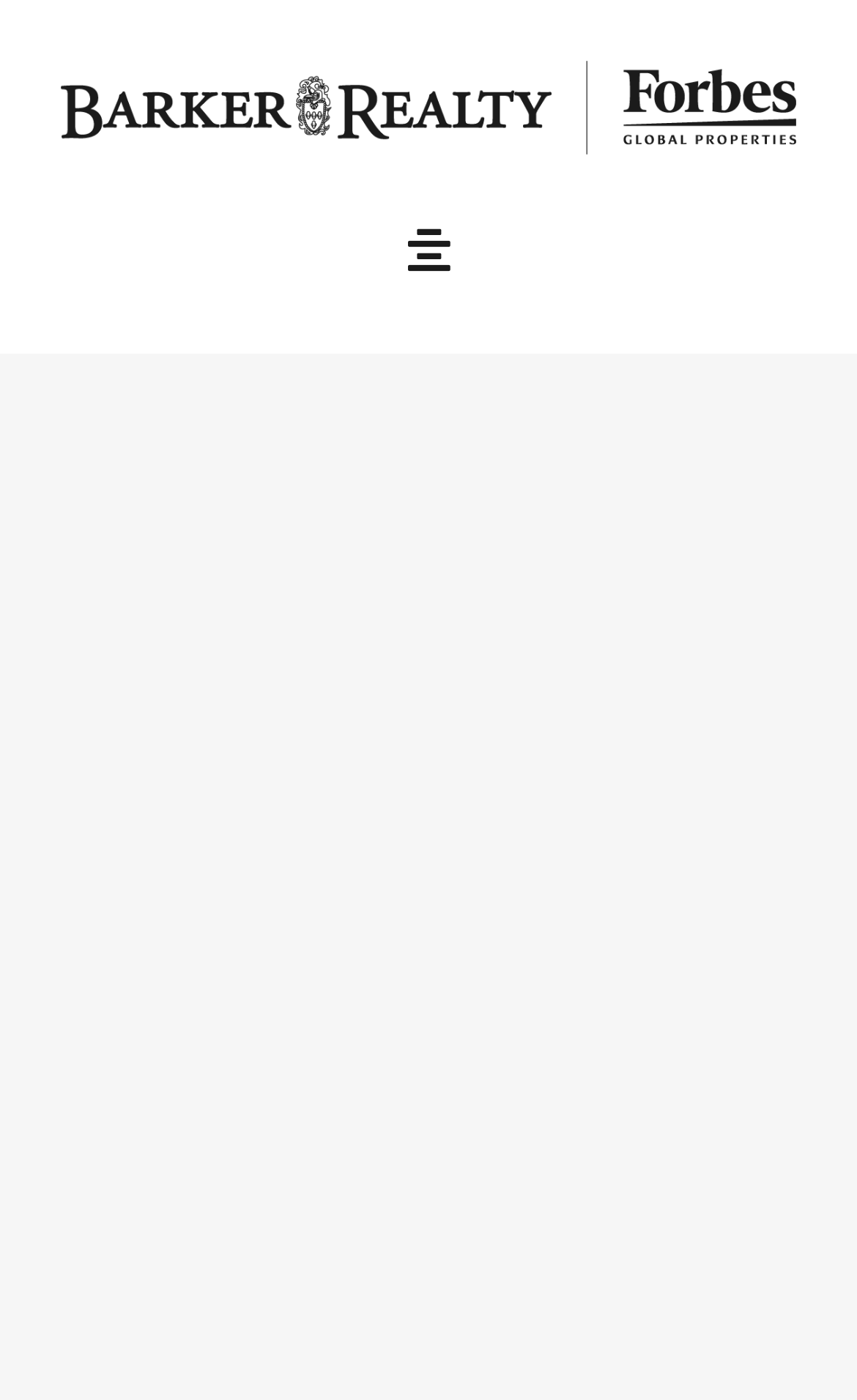Please determine the bounding box coordinates for the UI element described as: "Menu".

[0.462, 0.153, 0.538, 0.205]